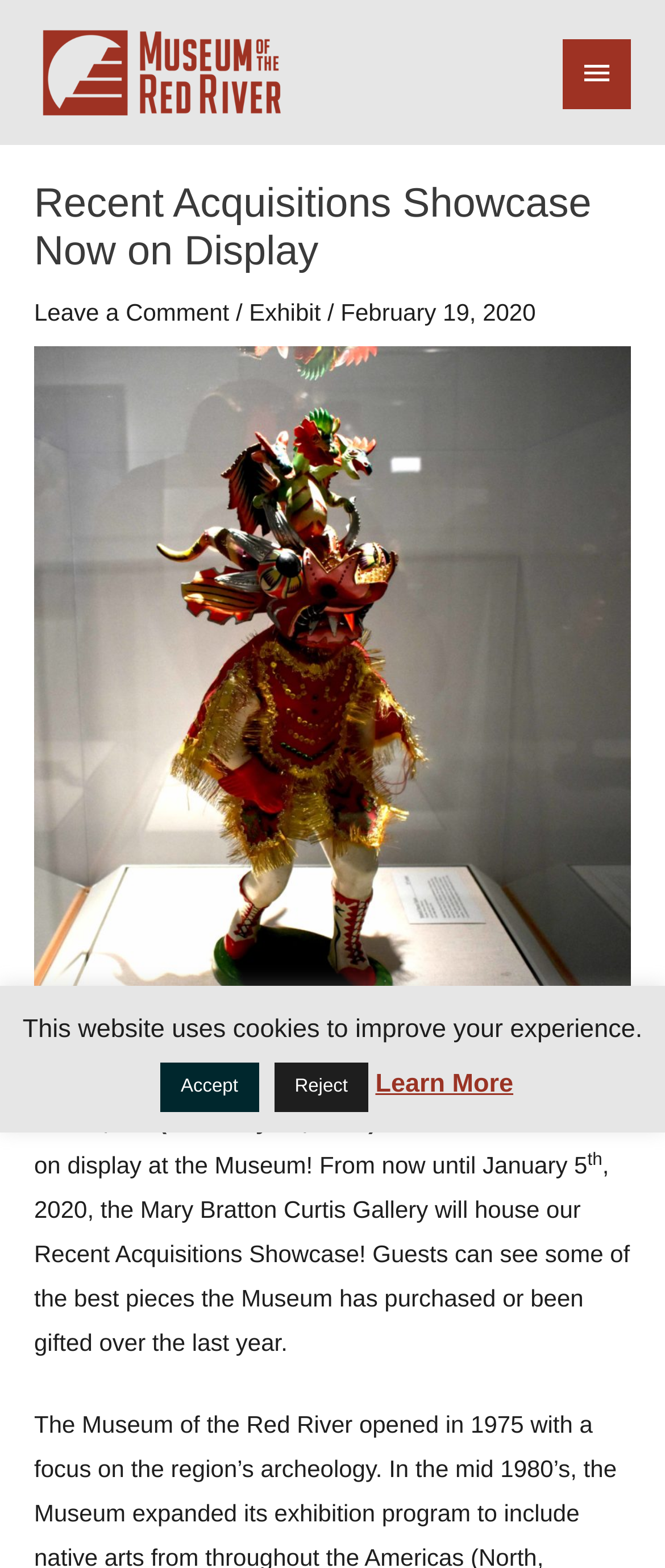What is the name of the museum?
Refer to the image and provide a detailed answer to the question.

I found the answer by looking at the link element with the text 'Museum of the Red River' at the top of the webpage, which suggests that it is the name of the museum.